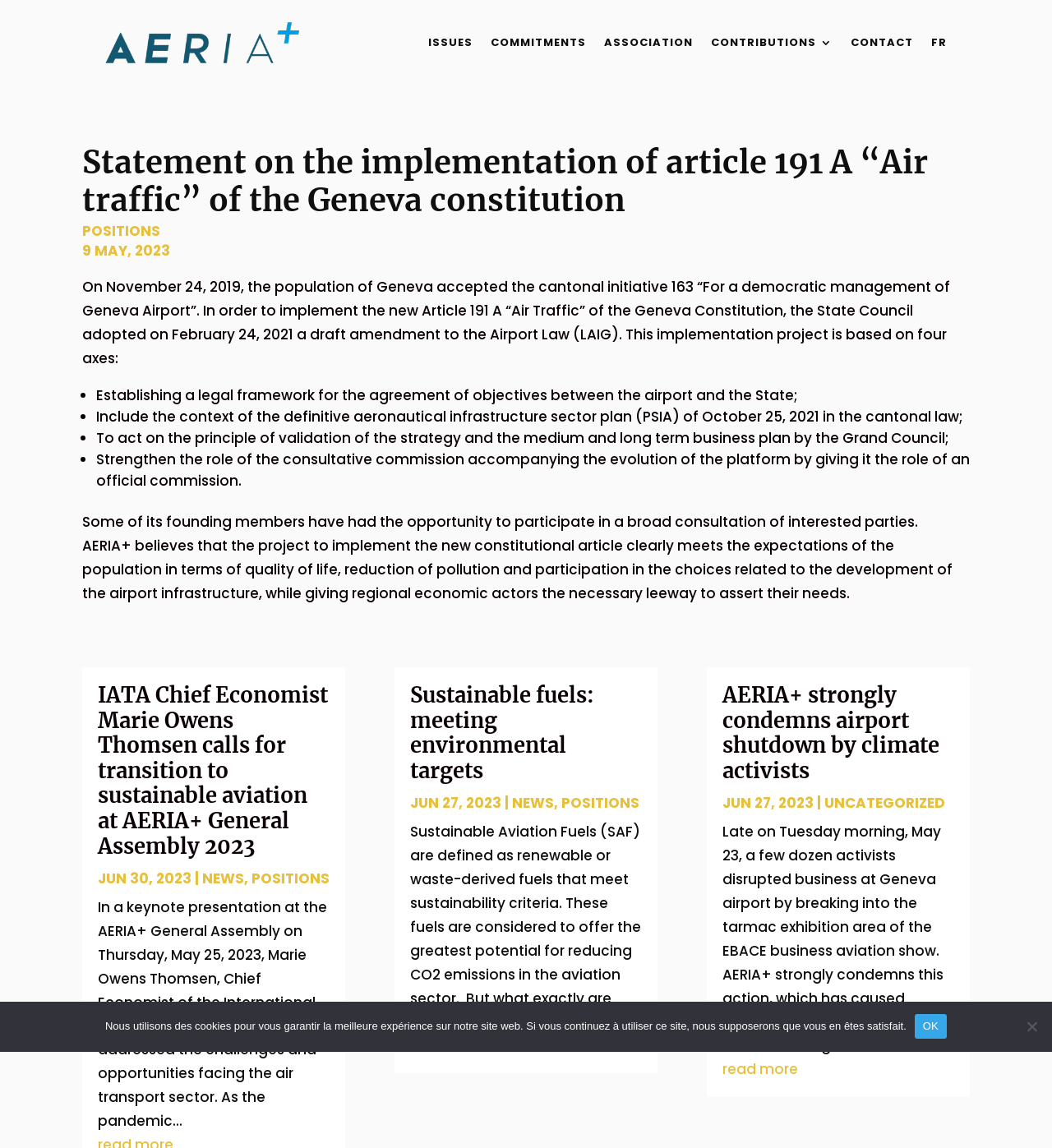Bounding box coordinates are given in the format (top-left x, top-left y, bottom-right x, bottom-right y). All values should be floating point numbers between 0 and 1. Provide the bounding box coordinate for the UI element described as: MIT Center for Collective Intelligence

None